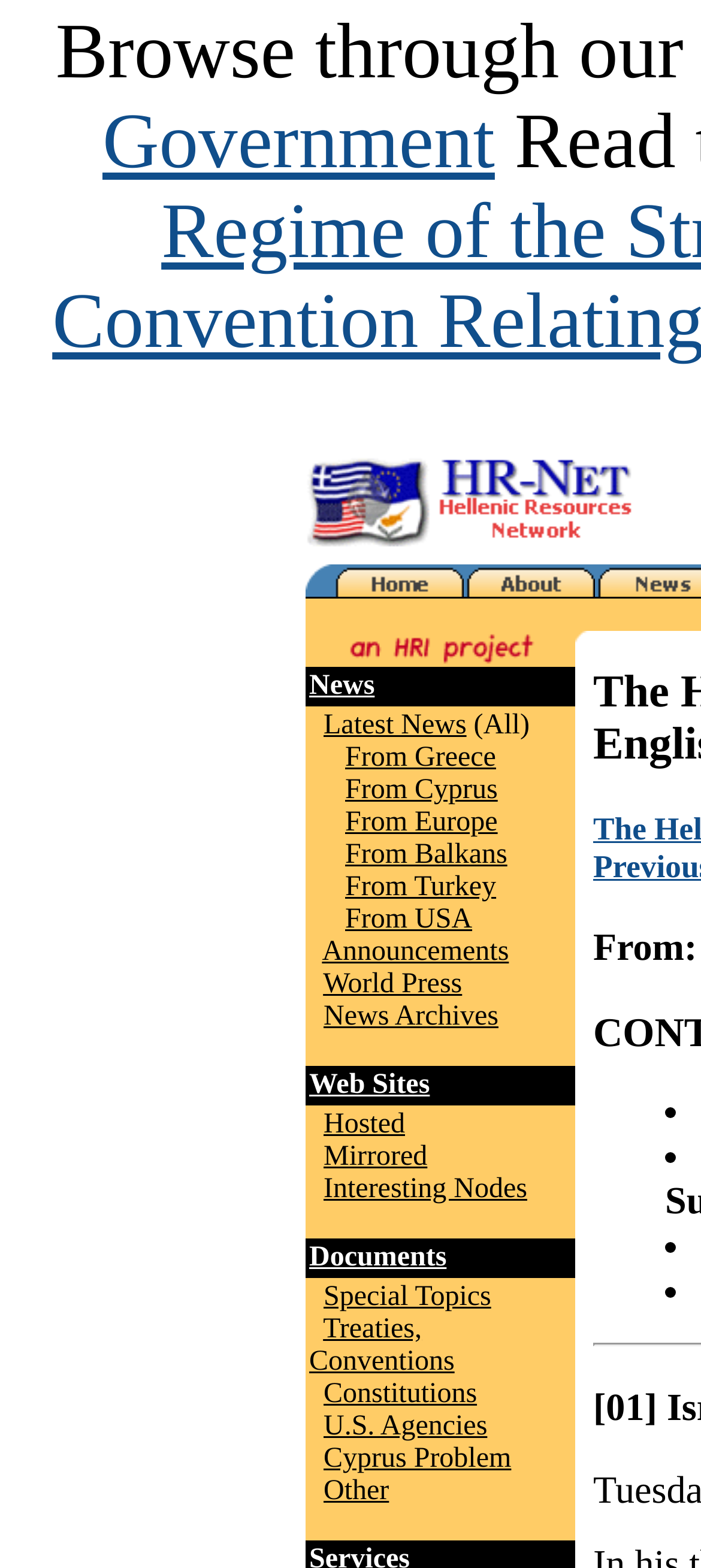What is the name of the radio network?
Identify the answer in the screenshot and reply with a single word or phrase.

Hellenic Radio (ERA)